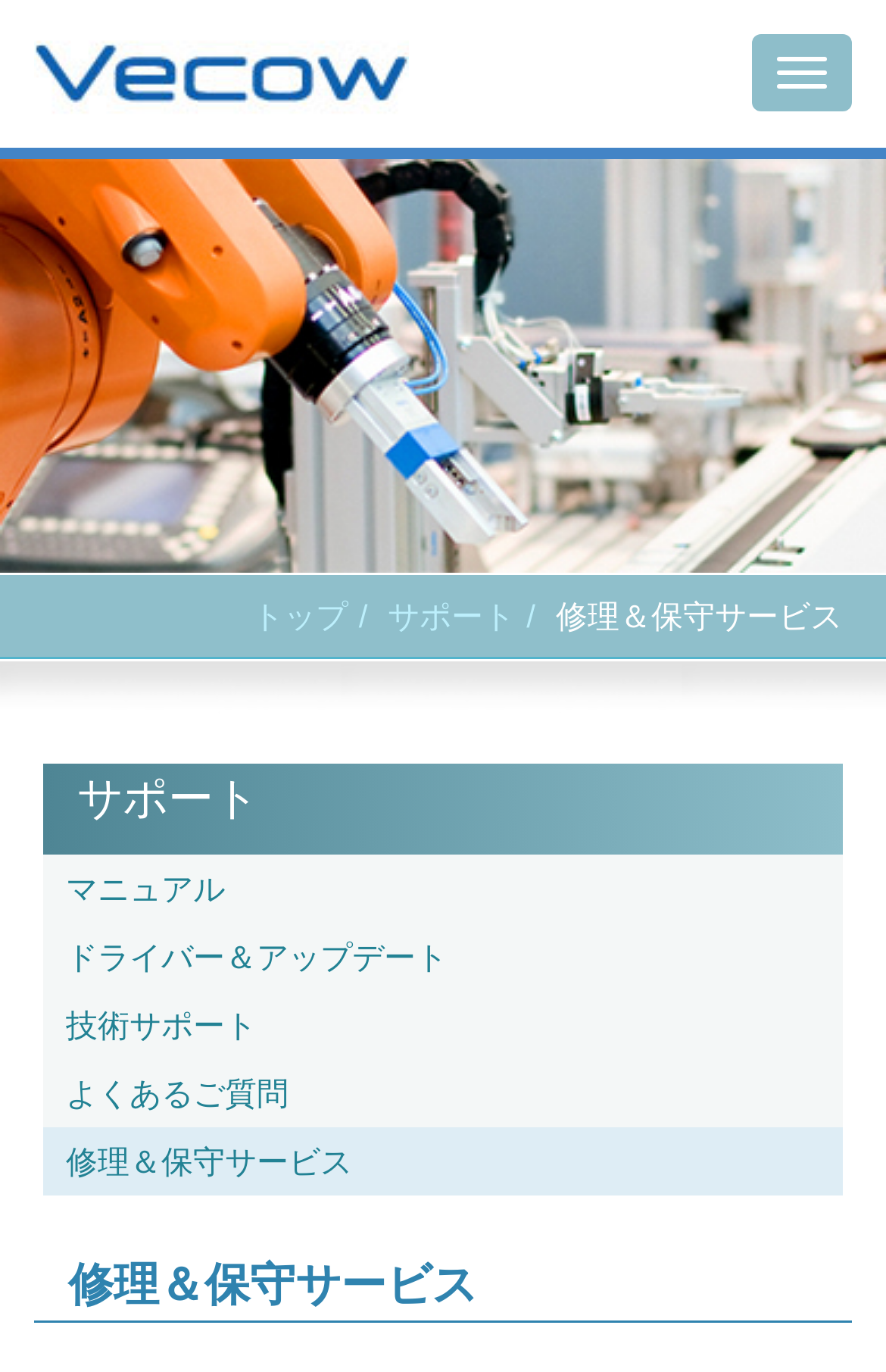Provide the bounding box coordinates of the UI element this sentence describes: "サポート".

[0.087, 0.565, 0.292, 0.601]